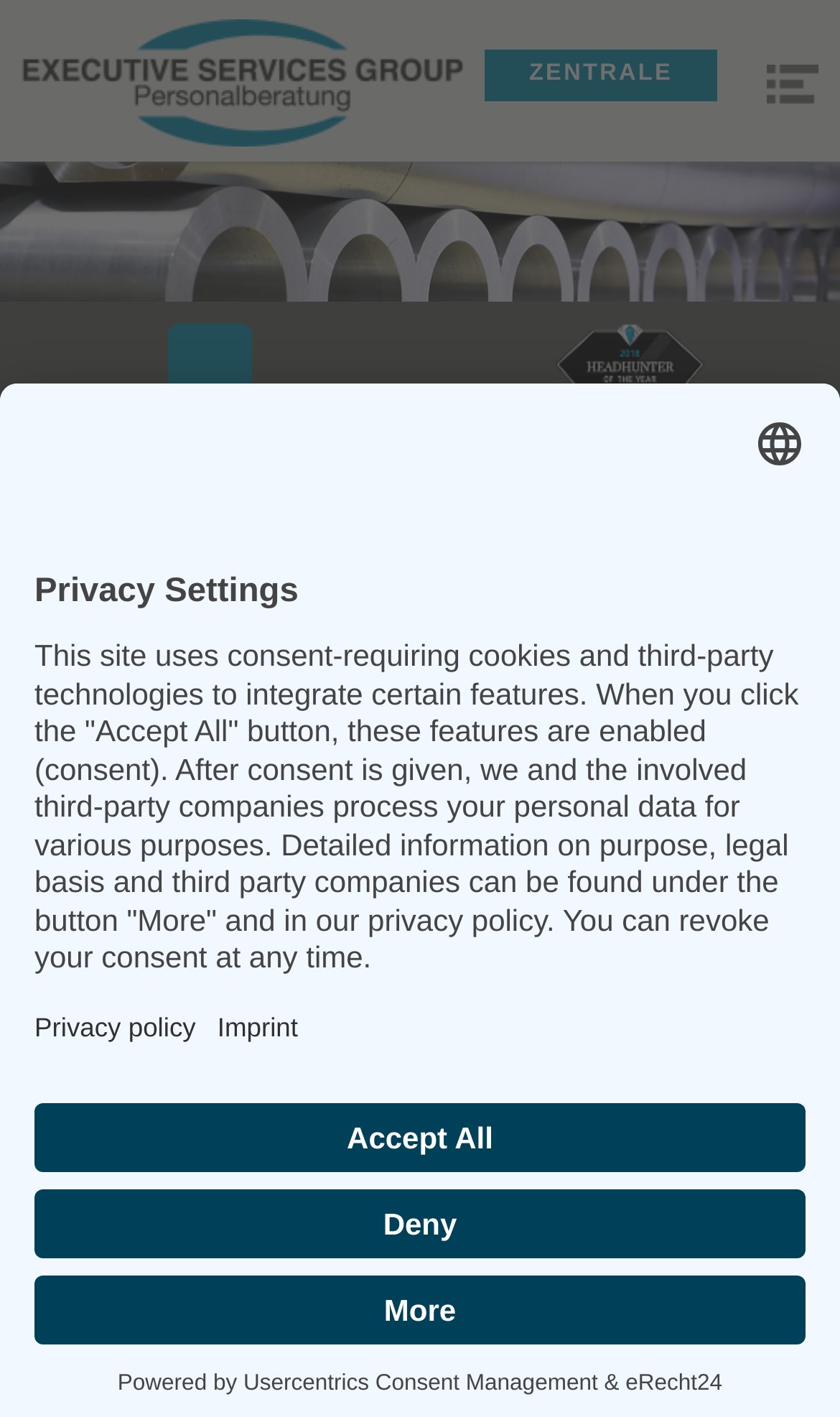Use a single word or phrase to answer the question:
What is the purpose of the consultants?

Professional personnel consultancy